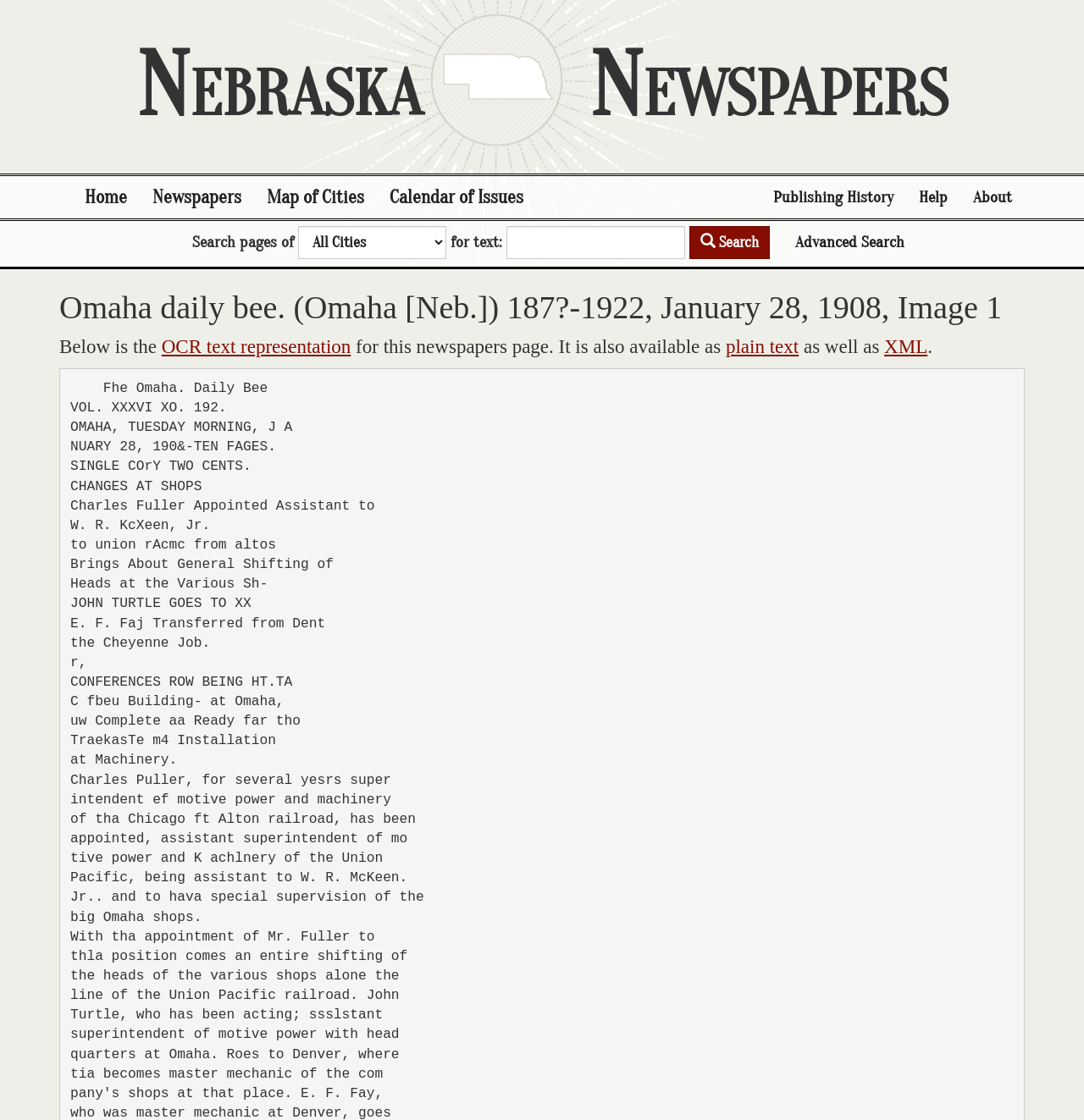Can you look at the image and give a comprehensive answer to the question:
How many formats are available for the newspaper page?

I saw that the newspaper page is available in three formats: OCR text representation, plain text, and XML. These options are provided as links below the heading 'Omaha daily bee...'.